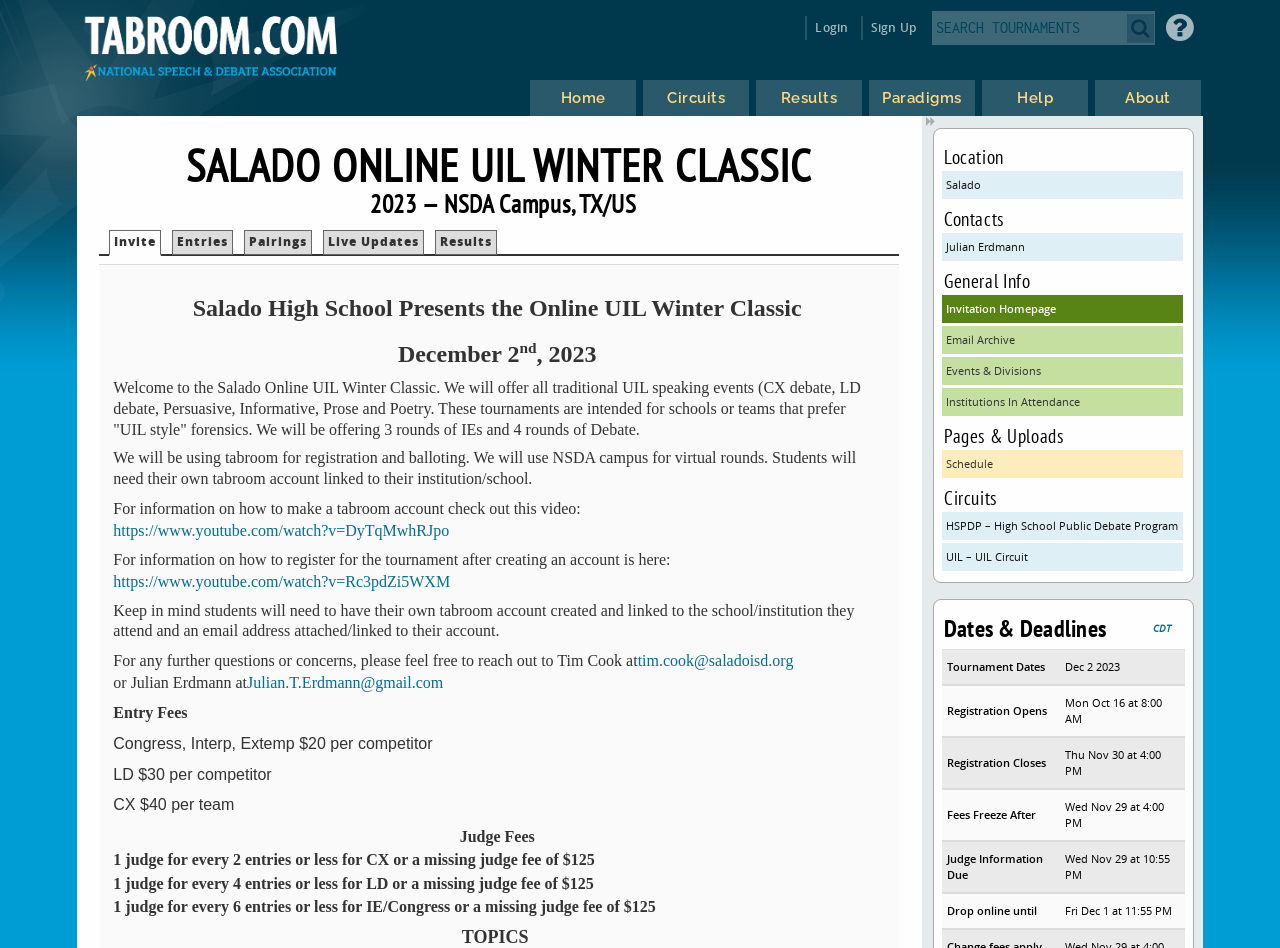Pinpoint the bounding box coordinates of the area that should be clicked to complete the following instruction: "Search for tournaments". The coordinates must be given as four float numbers between 0 and 1, i.e., [left, top, right, bottom].

[0.743, 0.012, 0.902, 0.047]